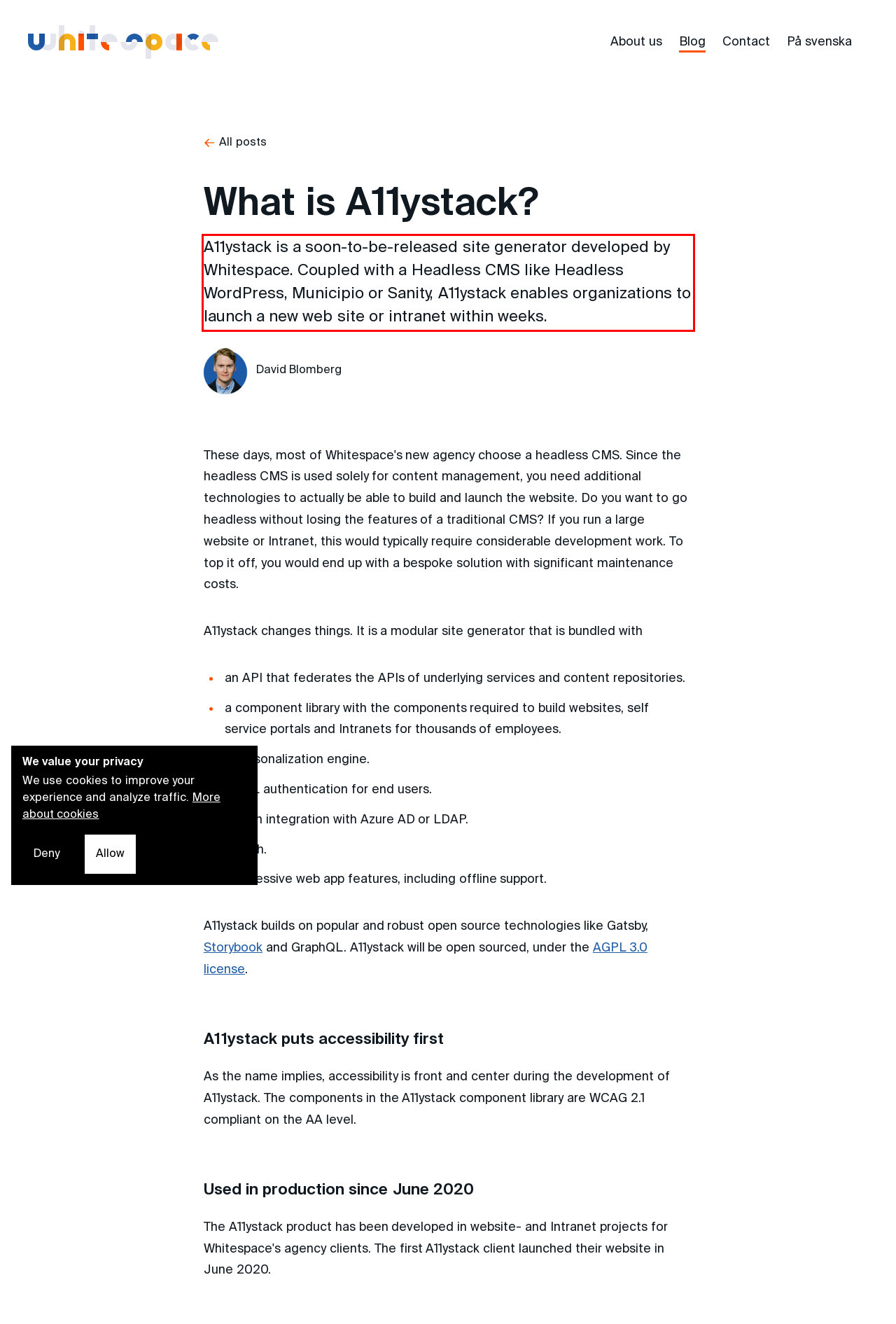Given the screenshot of a webpage, identify the red rectangle bounding box and recognize the text content inside it, generating the extracted text.

A11ystack is a soon-to-be-released site generator developed by Whitespace. Coupled with a Headless CMS like Headless WordPress, Municipio or Sanity, A11ystack enables organizations to launch a new web site or intranet within weeks.